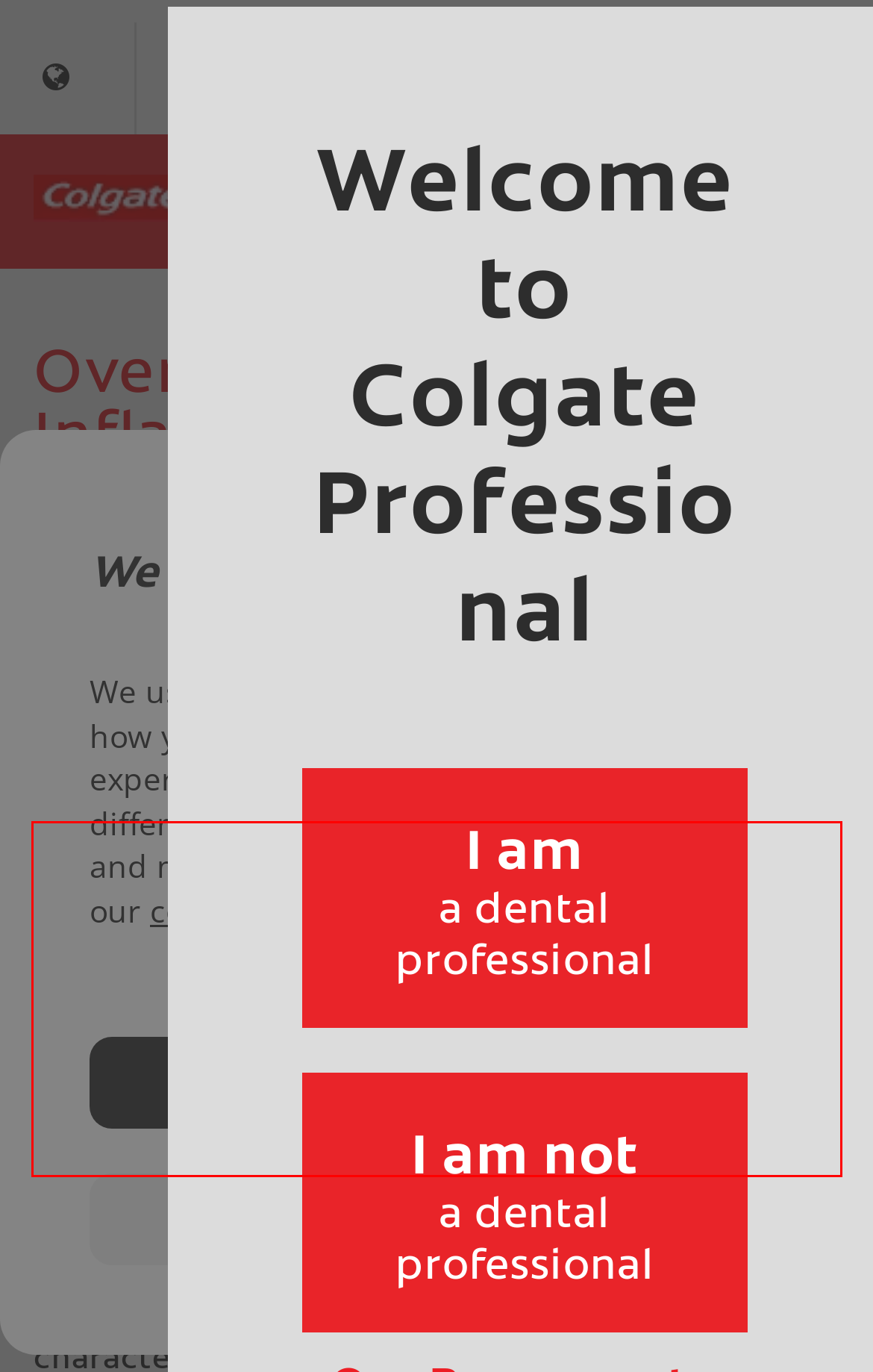Given a screenshot of a webpage, locate the red bounding box and extract the text it encloses.

Over the last 25 years, the field of periodontology has witnessed remarkable changes in the understanding of disease processes and their relationship to the body as a whole. The focus on inflammation of the gingiva and periodontium, as important solely for disease of the oral cavity, has shifted to include significant associations with the health of other body systems.